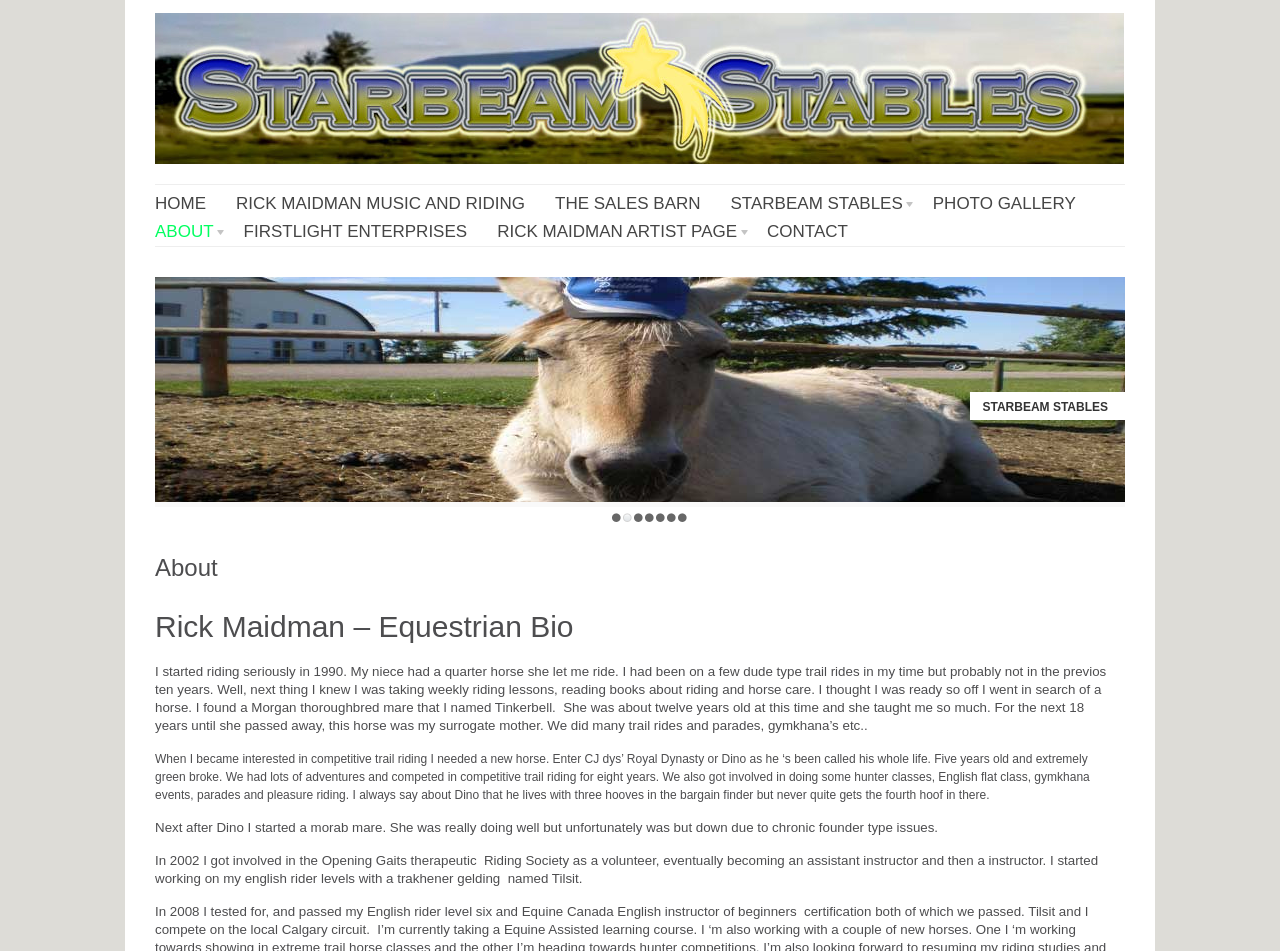Provide a brief response to the question below using a single word or phrase: 
What is the name of the trakhener gelding that Rick Maidman worked with?

Tilsit